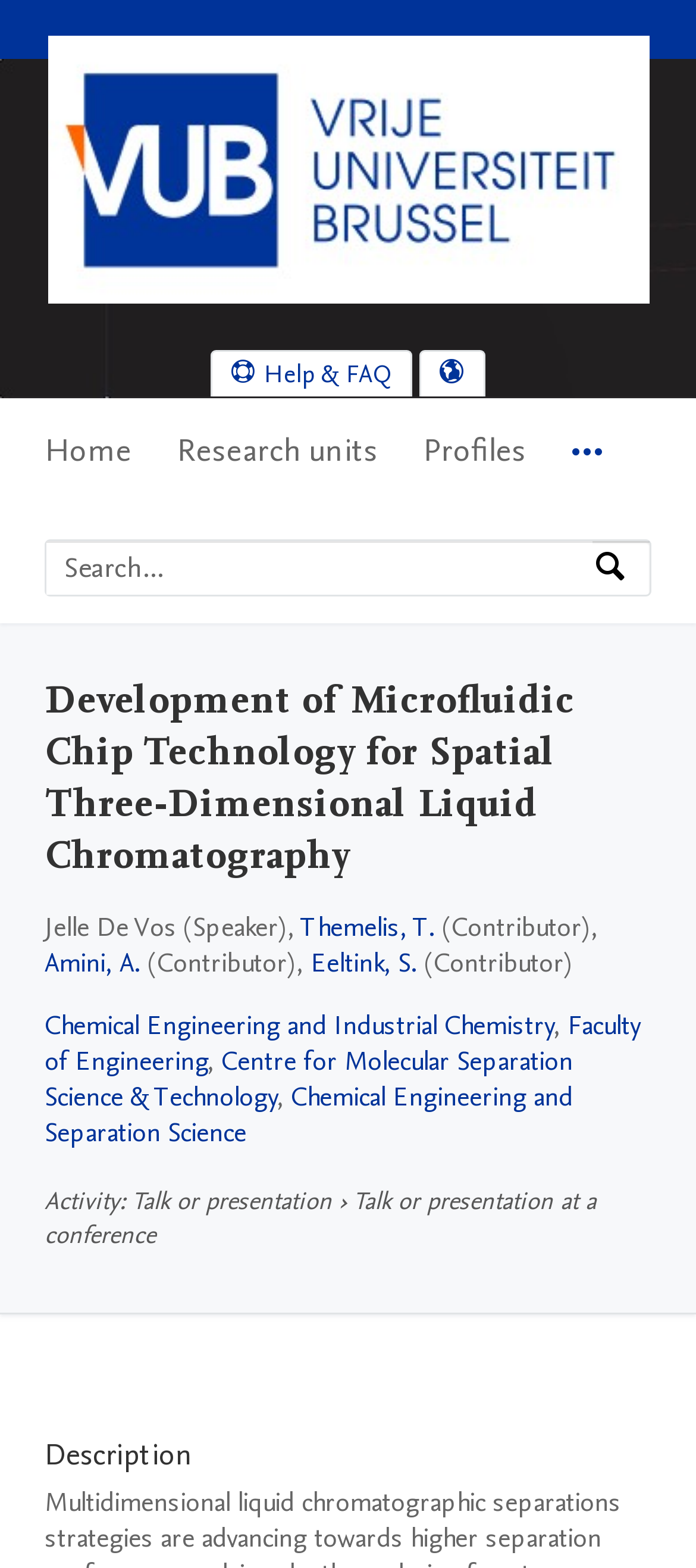Use a single word or phrase to answer the question: 
What is the type of activity described on the webpage?

Talk or presentation